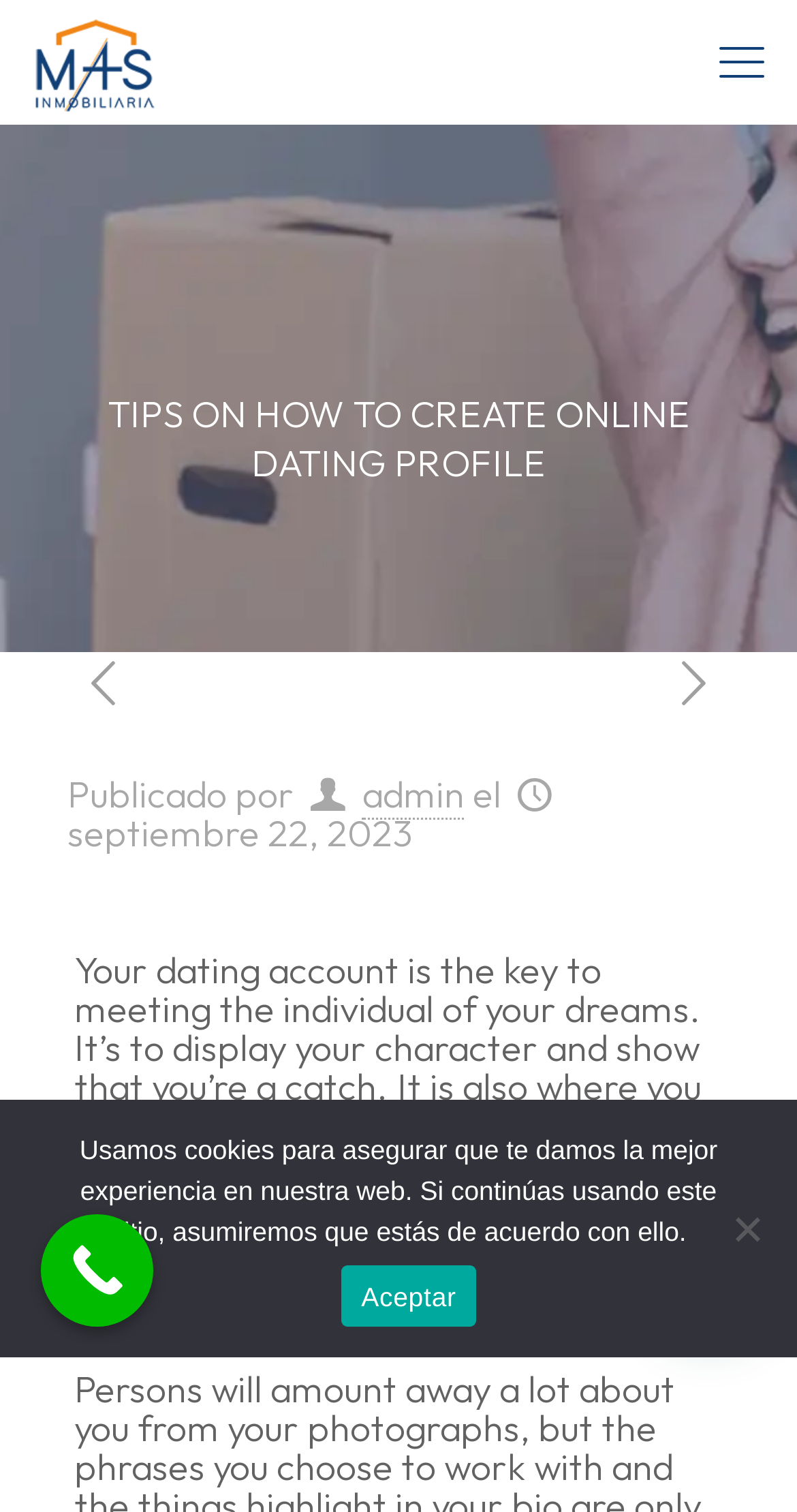Determine the main headline of the webpage and provide its text.

TIPS ON HOW TO CREATE ONLINE DATING PROFILE